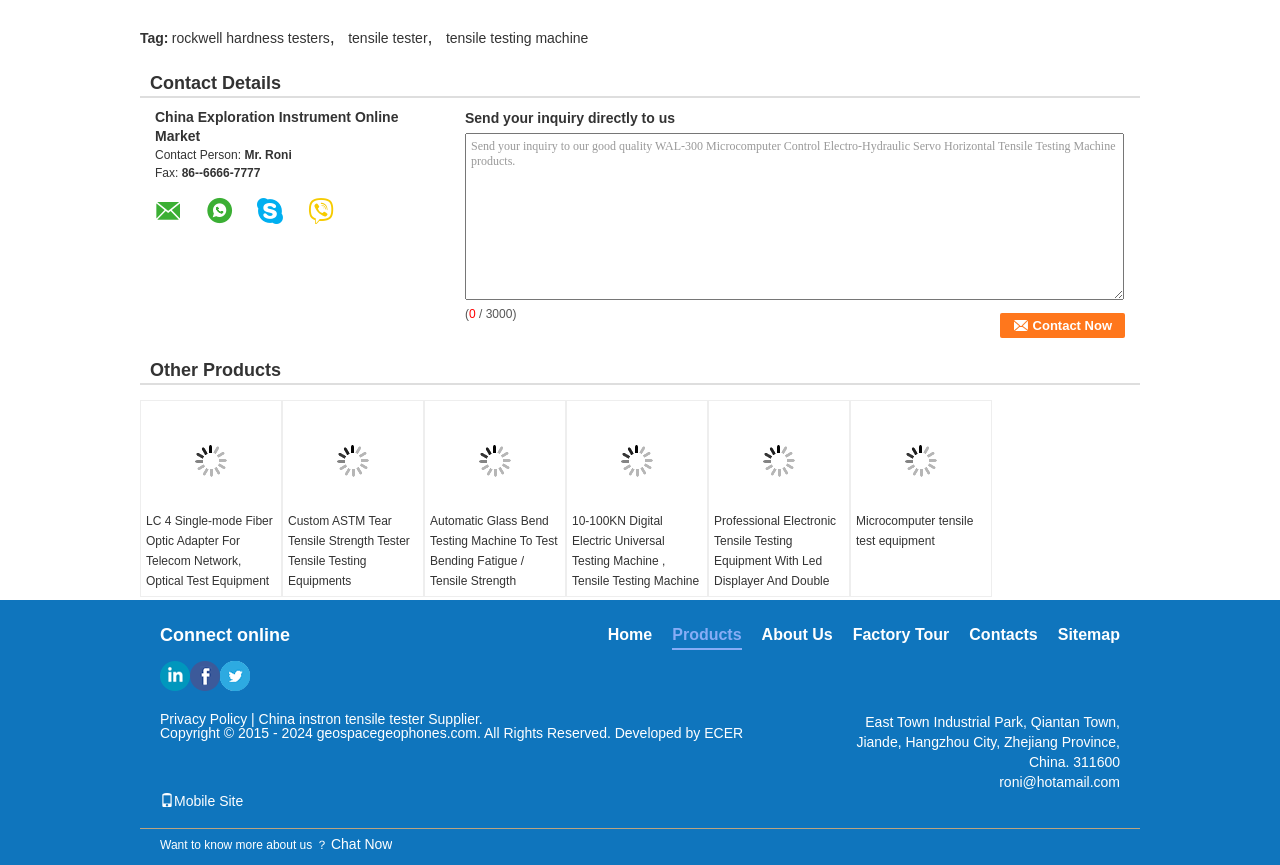Determine the bounding box of the UI element mentioned here: "Microcomputer tensile test equipment". The coordinates must be in the format [left, top, right, bottom] with values ranging from 0 to 1.

[0.665, 0.591, 0.774, 0.637]